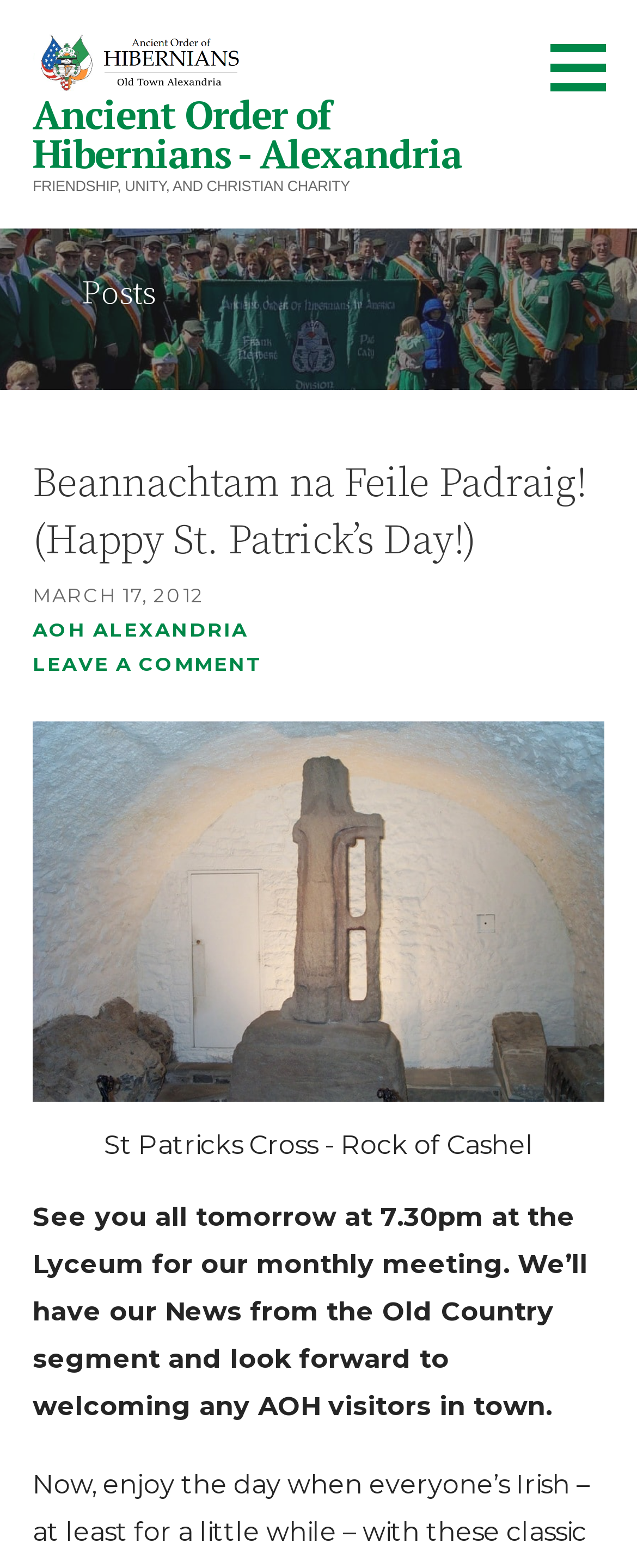Based on the element description Leave a comment, identify the bounding box of the UI element in the given webpage screenshot. The coordinates should be in the format (top-left x, top-left y, bottom-right x, bottom-right y) and must be between 0 and 1.

[0.051, 0.417, 0.413, 0.431]